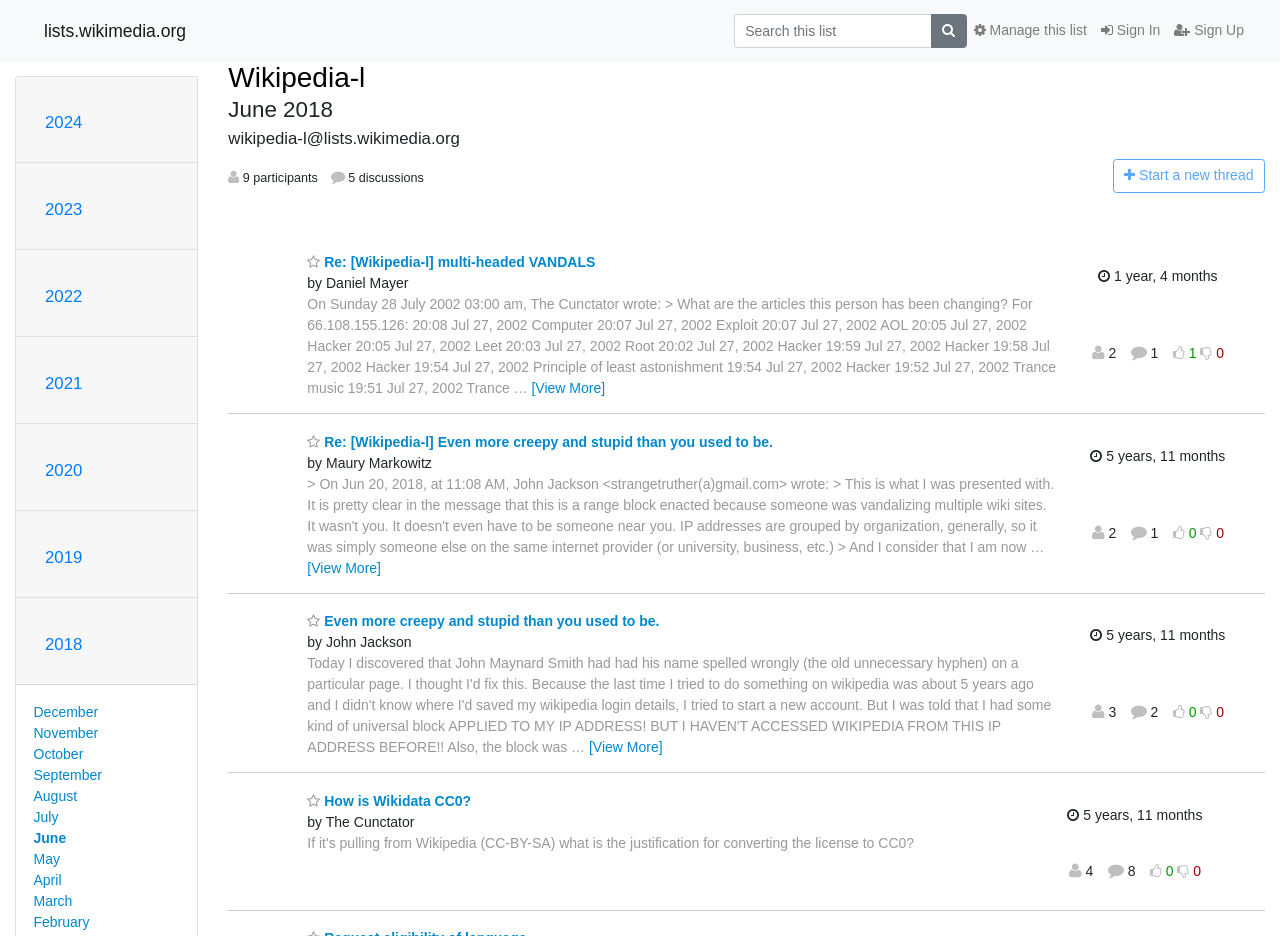Using the provided element description "2022", determine the bounding box coordinates of the UI element.

[0.035, 0.307, 0.064, 0.327]